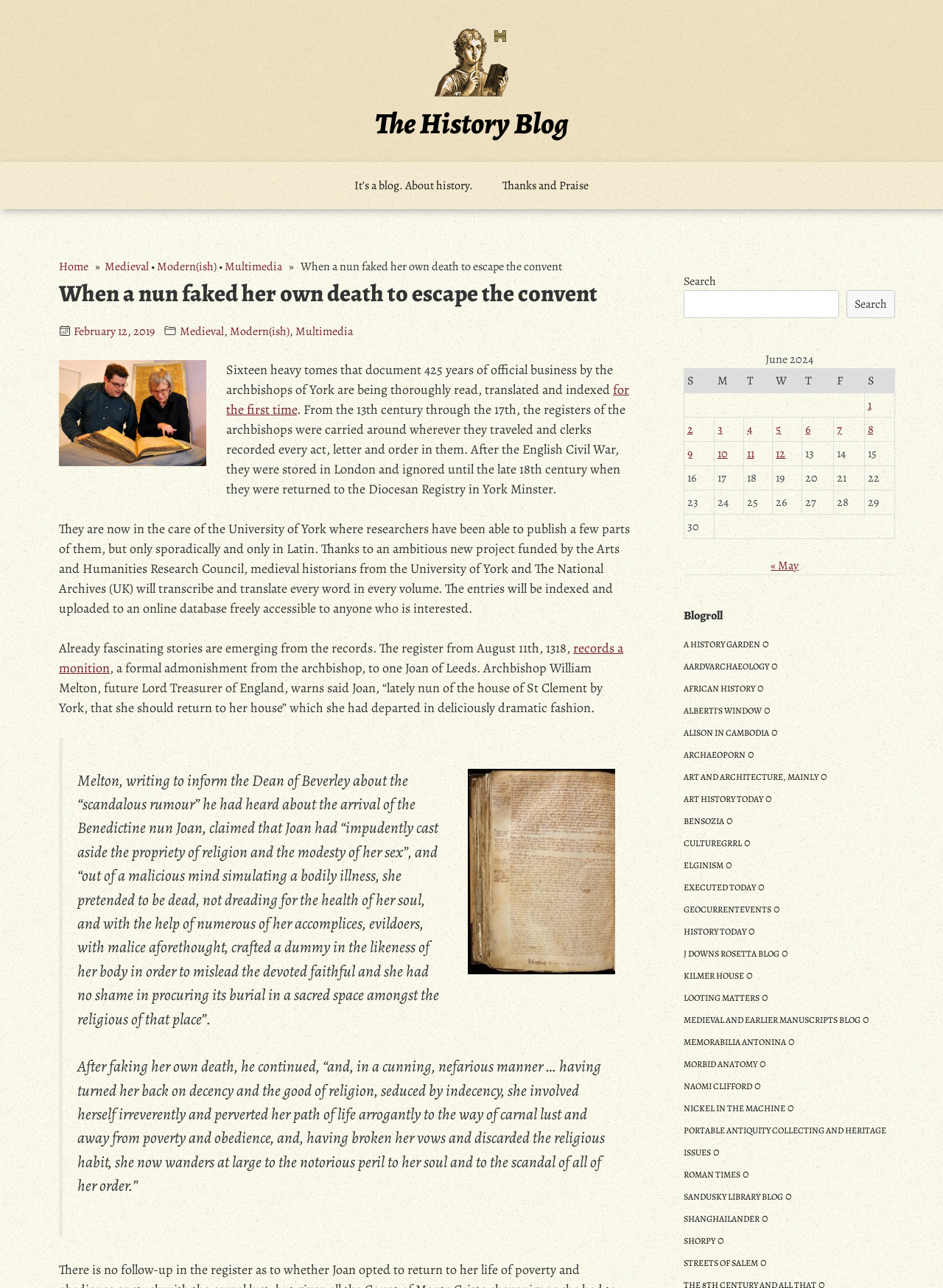Provide the bounding box for the UI element matching this description: "J Downs Rosetta Blog".

[0.725, 0.736, 0.826, 0.745]